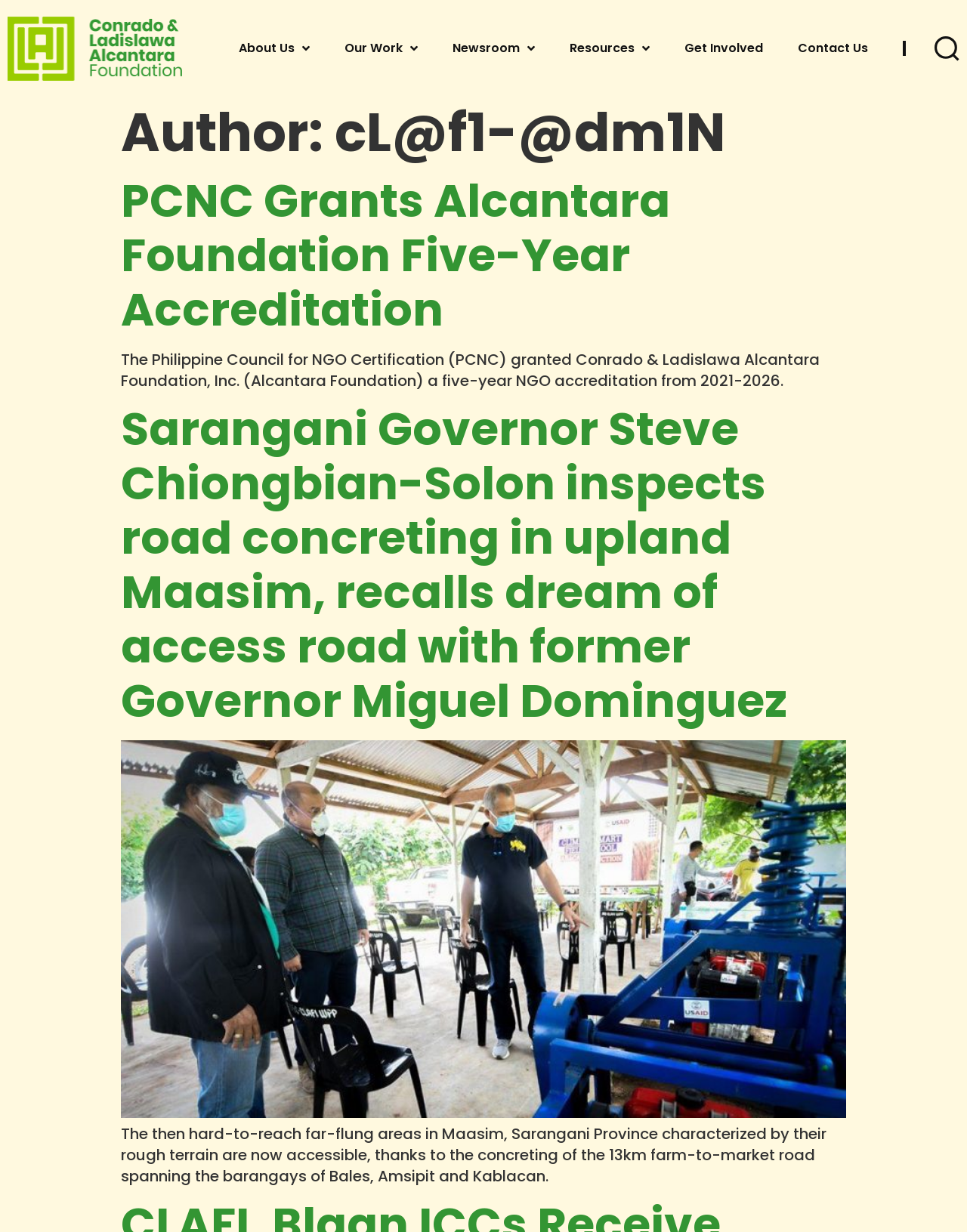Refer to the image and provide an in-depth answer to the question:
What is the name of the foundation?

The name of the foundation is mentioned in the article section of the webpage, specifically in the text 'The Philippine Council for NGO Certification (PCNC) granted Conrado & Ladislawa Alcantara Foundation, Inc. (Alcantara Foundation) a five-year NGO accreditation from 2021-2026'.